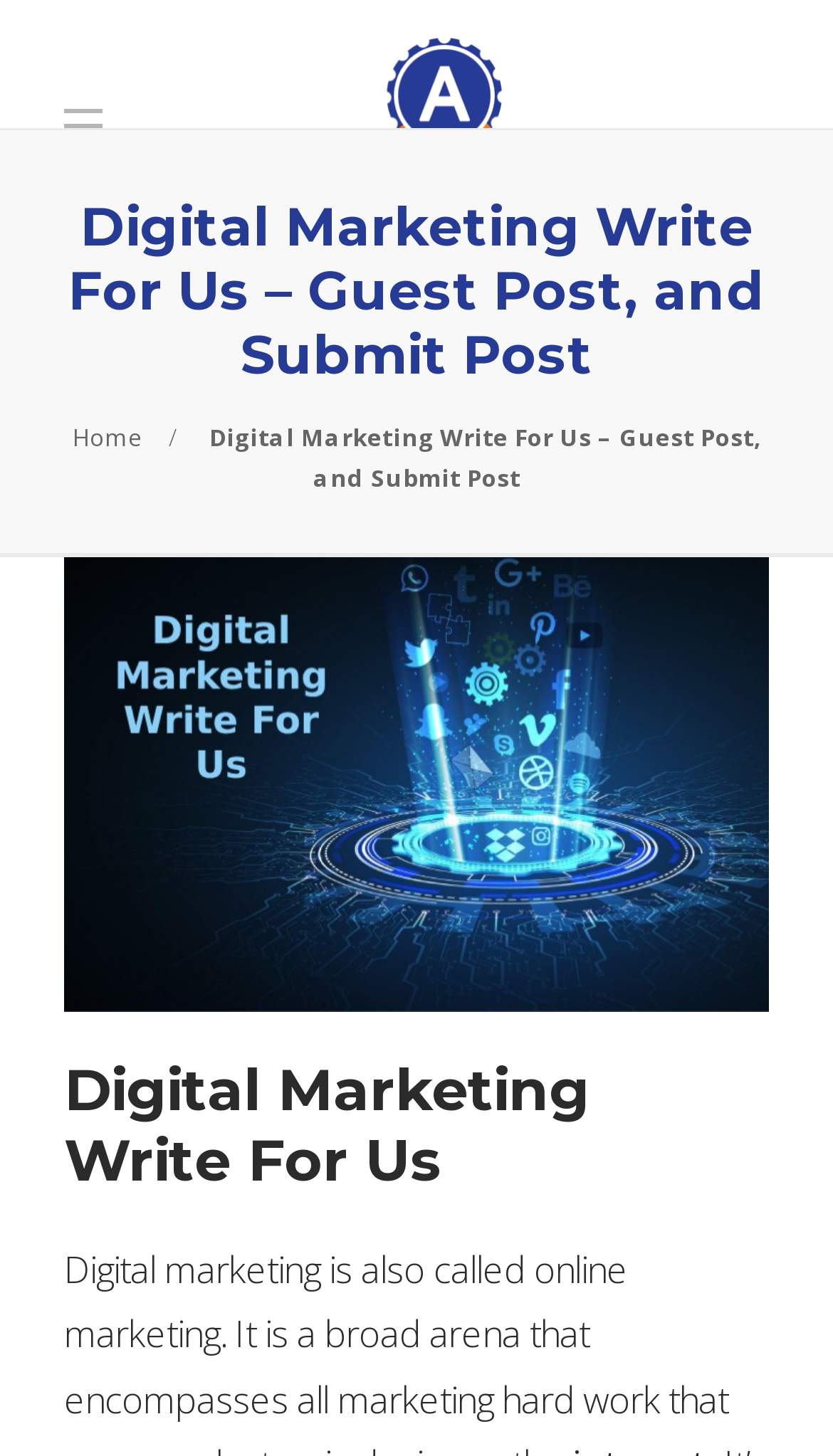What is the main topic of the page?
Refer to the image and offer an in-depth and detailed answer to the question.

The main topic of the page can be inferred by looking at the repeated mentions of 'Digital Marketing' in the heading elements and the generic text elements, indicating that the page is focused on Digital Marketing.